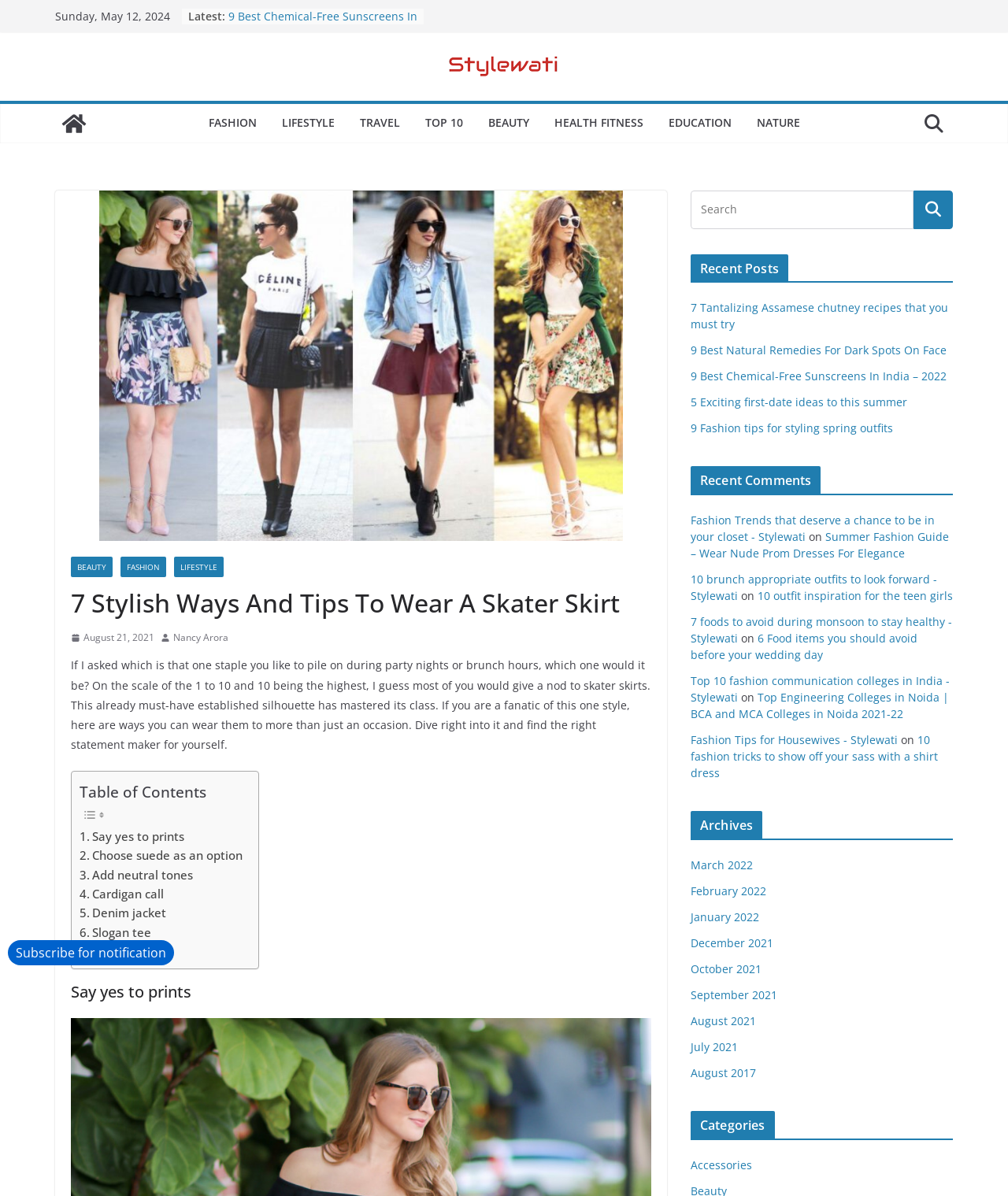Determine the bounding box coordinates of the clickable element necessary to fulfill the instruction: "Search for something". Provide the coordinates as four float numbers within the 0 to 1 range, i.e., [left, top, right, bottom].

[0.685, 0.159, 0.906, 0.191]